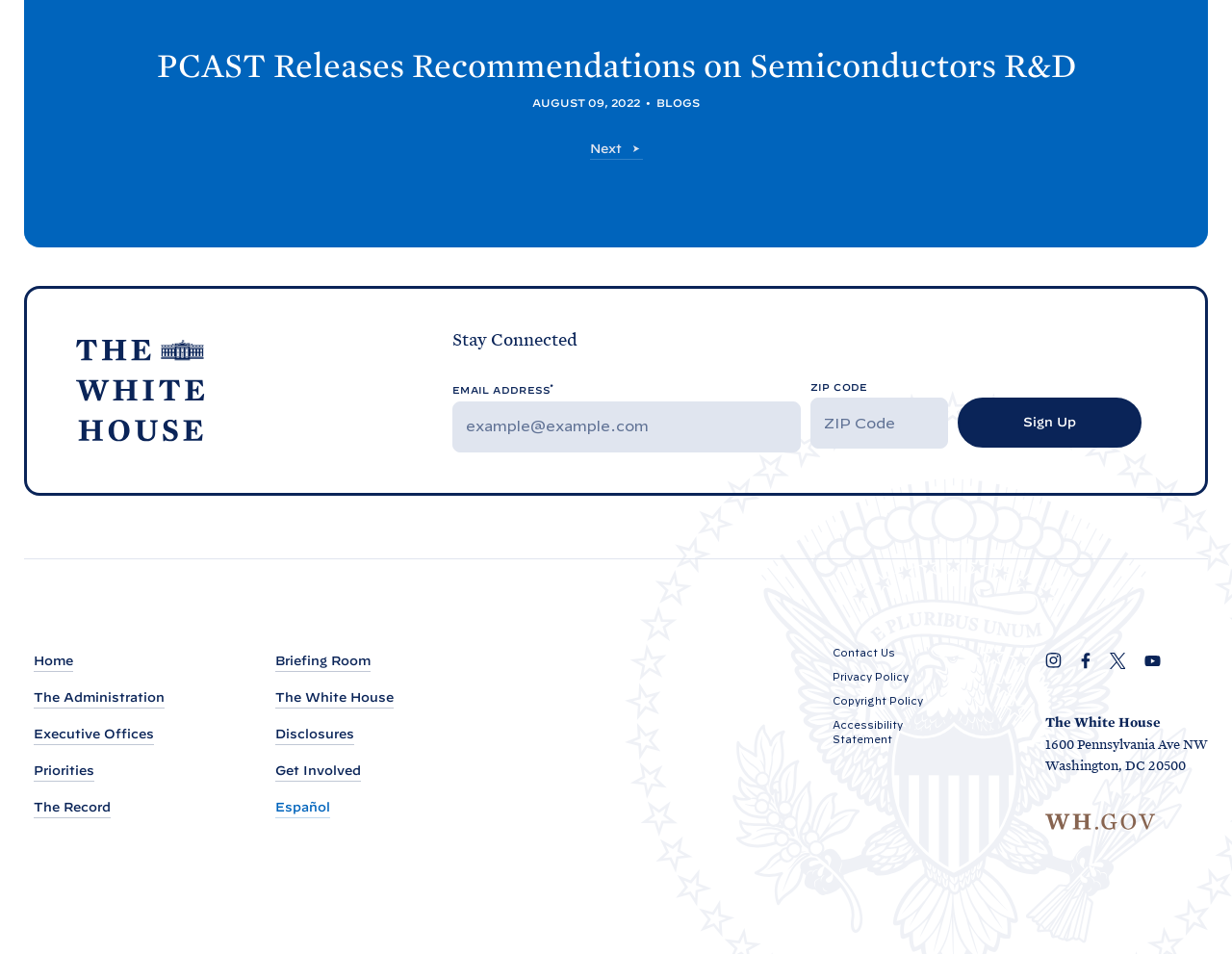Respond concisely with one word or phrase to the following query:
What is the label of the navigation element at the top of the webpage?

Primary Footer Navigation